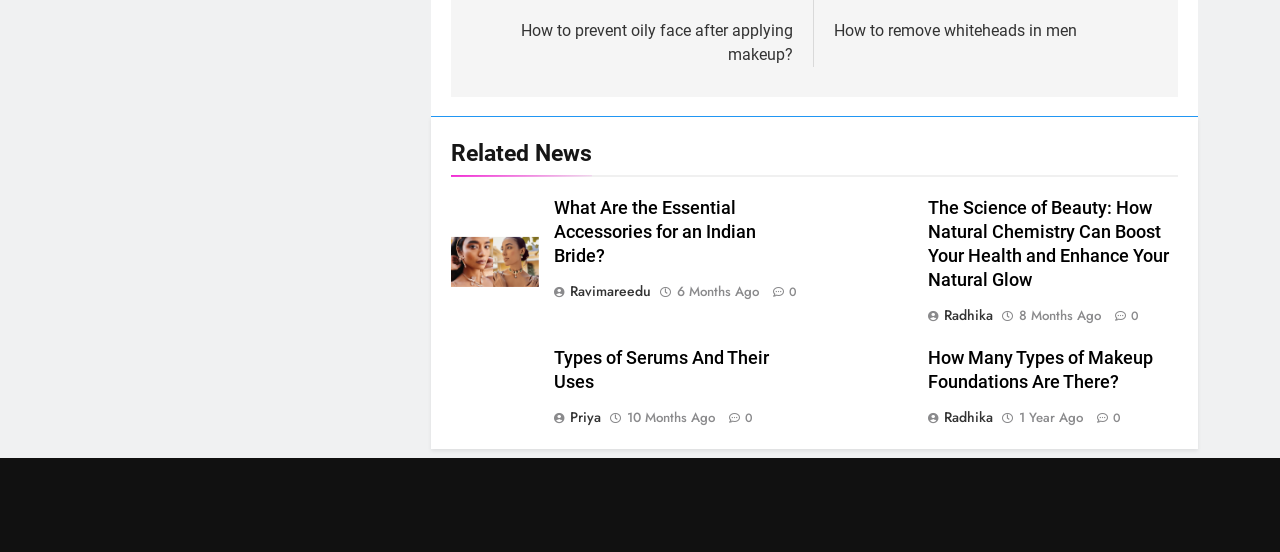Determine the bounding box coordinates of the area to click in order to meet this instruction: "Read about essential accessories for an Indian bride".

[0.433, 0.357, 0.628, 0.487]